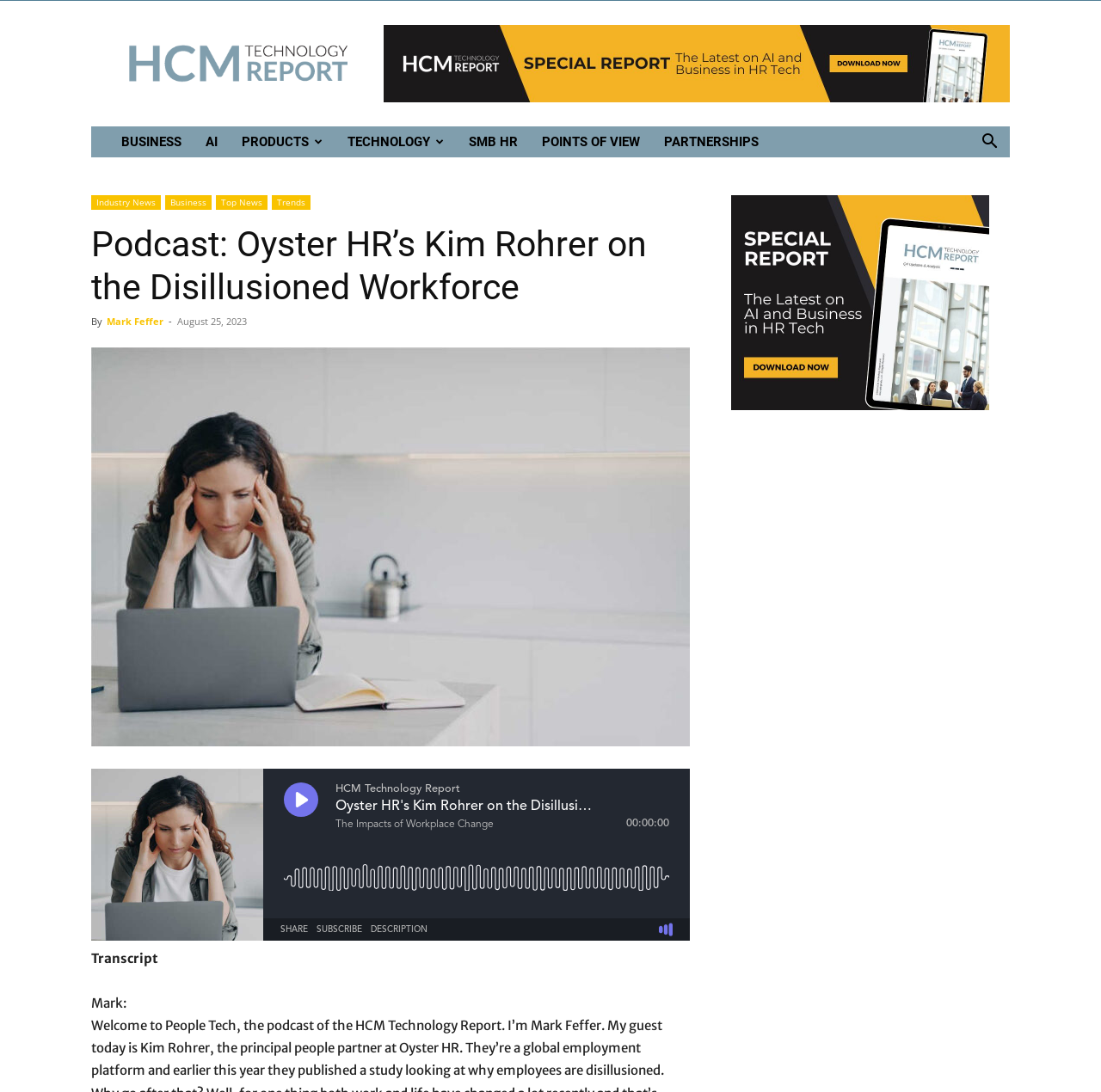Give a detailed account of the webpage.

This webpage appears to be a podcast page, specifically featuring an episode titled "Oyster HR's Kim Rohrer on the Disillusioned Workforce" from HCM Technology Report. At the top left, there is an image of the HCM Technology Report logo. Below it, there are seven links arranged horizontally, categorizing the content into BUSINESS, AI, PRODUCTS, TECHNOLOGY, SMB HR, POINTS OF VIEW, and PARTNERSHIPS.

On the top right, there is a search button with a dropdown menu containing links to Industry News, Business, Top News, and Trends. Below the search button, there is a header section with the podcast title, followed by the author's name, Mark Feffer, and the publication date, August 25, 2023.

The main content area features an image of a woman with a headache, which may be related to the podcast's topic of employee disillusionment. Below the image, there is an iframe, likely containing the podcast audio player. Further down, there are two lines of text, with the first line labeled "Transcript" and the second line starting with "Mark:", suggesting that the podcast transcript is available below.

On the right side of the page, there is a complementary section with a single link, but its purpose is unclear without more context. Overall, the webpage is focused on presenting a single podcast episode, with supporting elements such as categorization links, a search function, and a transcript.